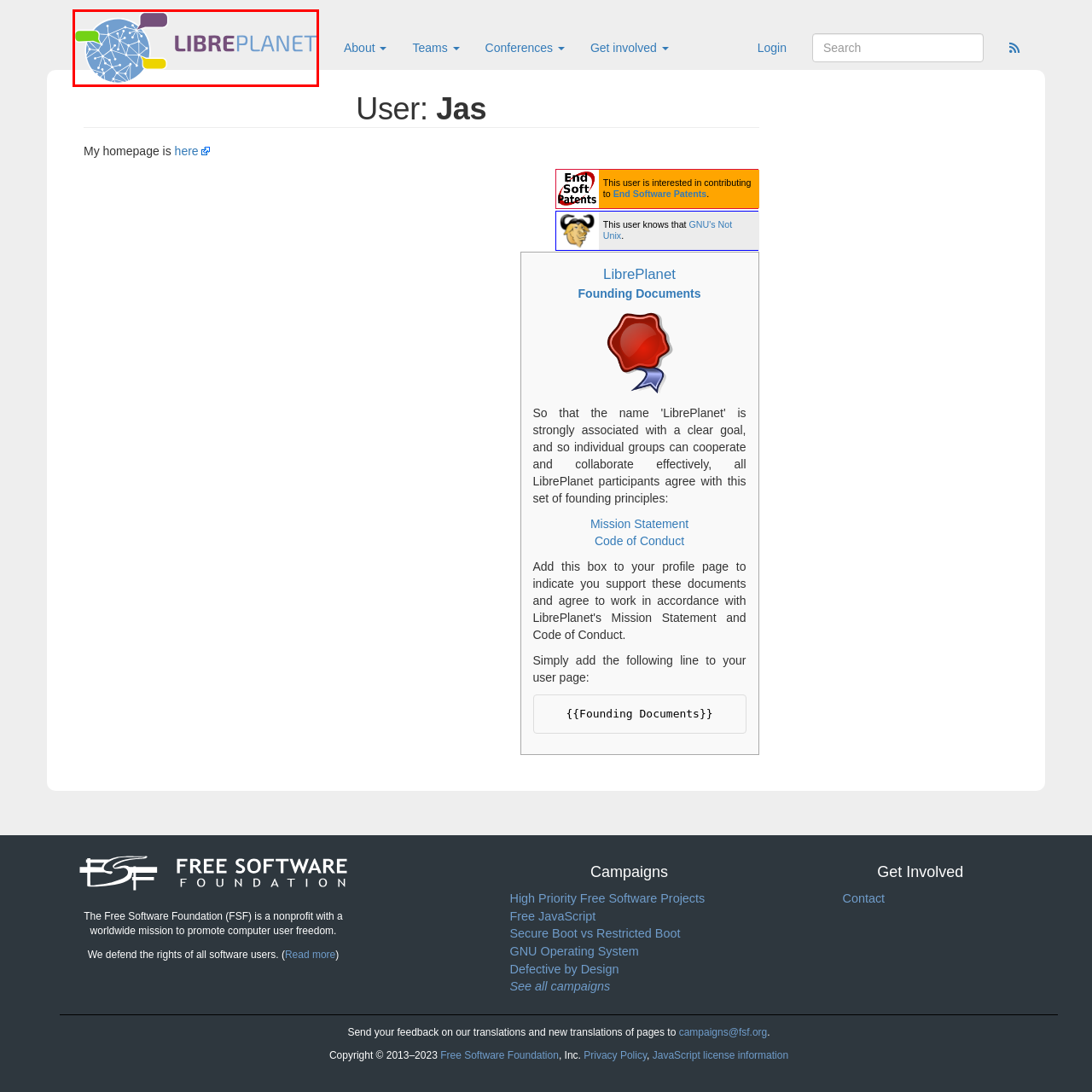Offer a detailed description of the content within the red-framed image.

The image features the logo of LibrePlanet, a project associated with the Free Software Foundation (FSF). The logo showcases a stylized blue globe, interconnected with a network of white lines representing global connectivity and collaboration. Green, yellow, and purple speech bubbles are positioned around the globe, symbolizing communication and community engagement. The word "LIBRE" is prominently displayed in a bold purple font, followed by "PLANET" in a softer blue, emphasizing the focus on free software and open access. This logo encapsulates the mission of promoting digital freedom and collective action within the tech community.